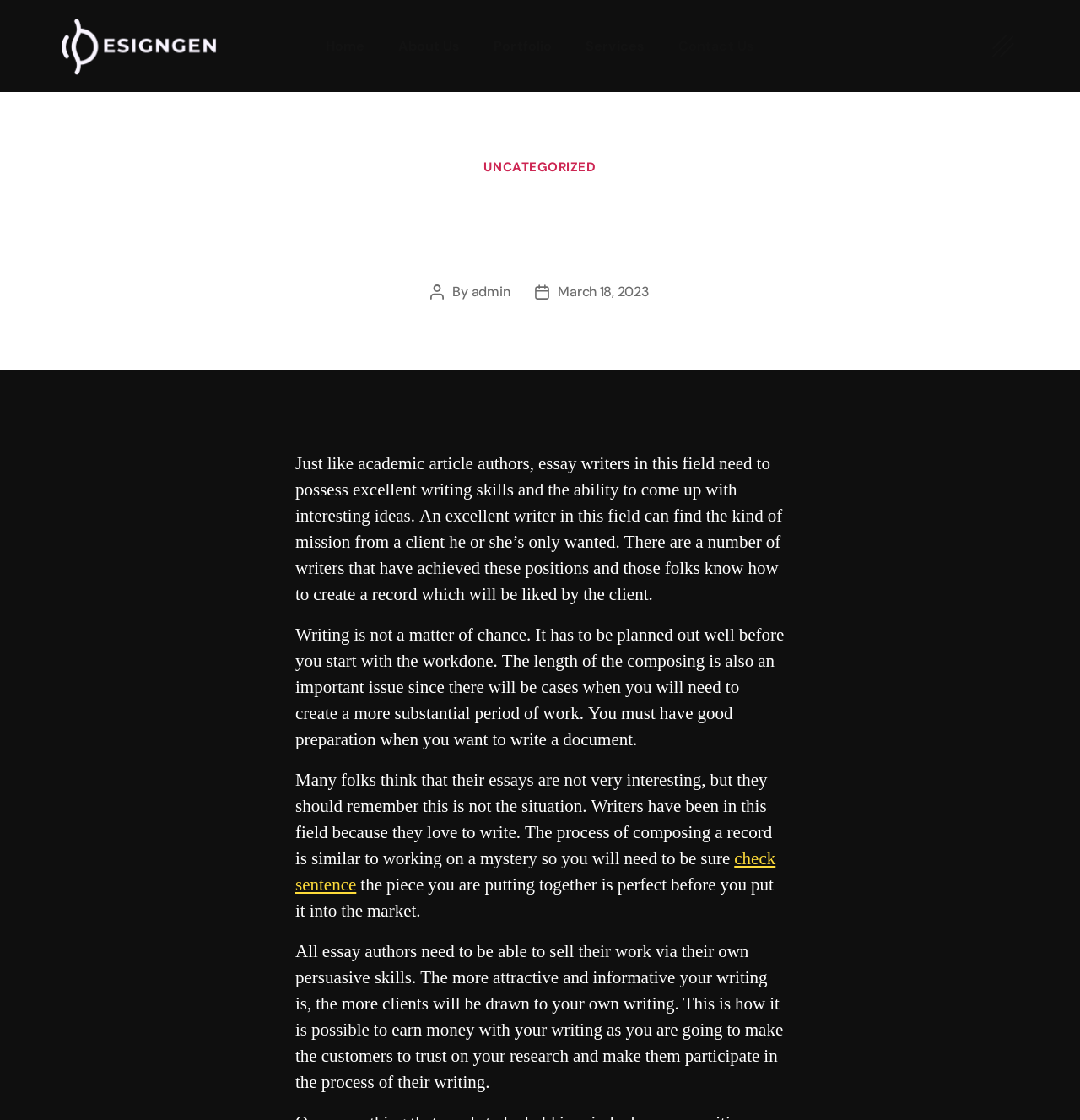Determine the bounding box coordinates of the clickable region to follow the instruction: "Click on the check sentence link".

[0.273, 0.756, 0.718, 0.8]